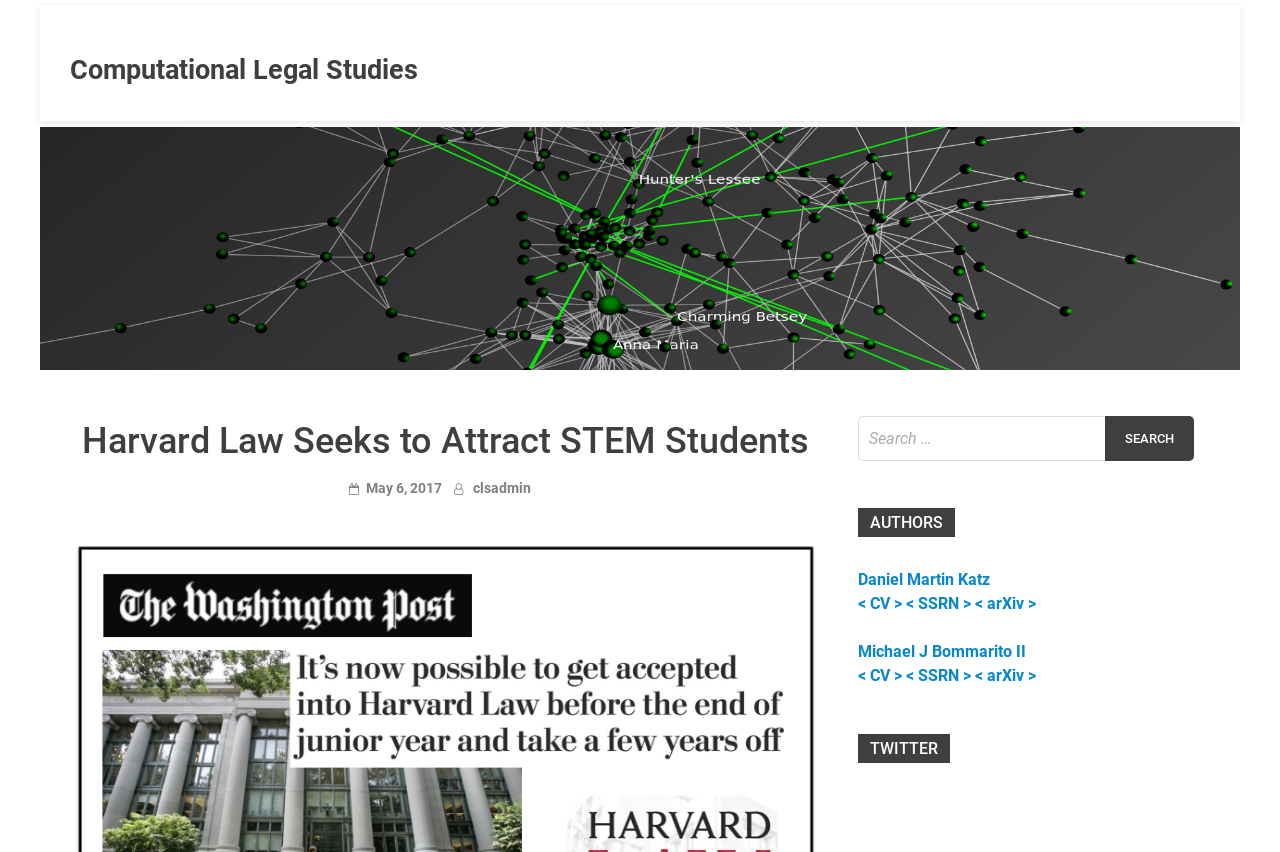Determine the bounding box coordinates for the UI element with the following description: "clsadmin". The coordinates should be four float numbers between 0 and 1, represented as [left, top, right, bottom].

[0.369, 0.564, 0.414, 0.582]